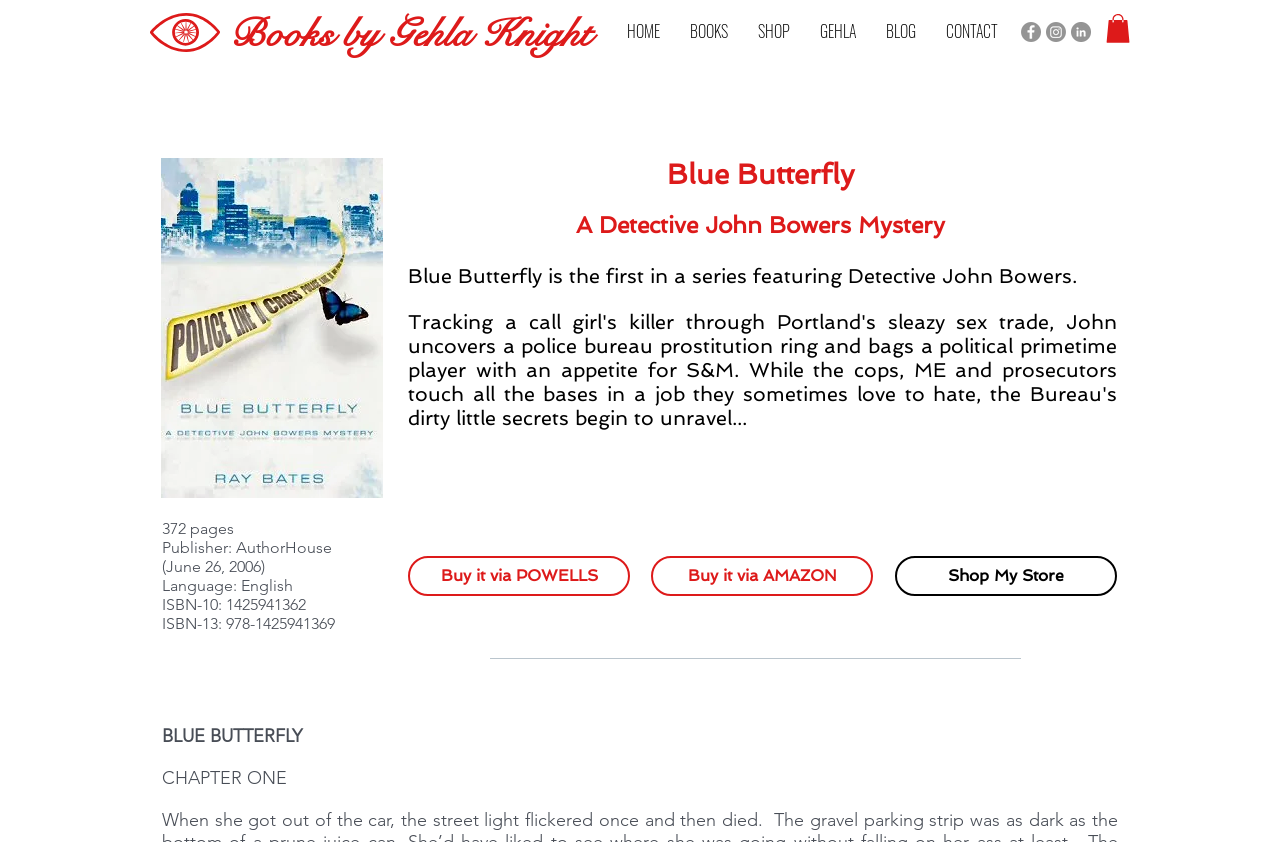Give the bounding box coordinates for this UI element: "Shop My Store". The coordinates should be four float numbers between 0 and 1, arranged as [left, top, right, bottom].

[0.699, 0.66, 0.873, 0.708]